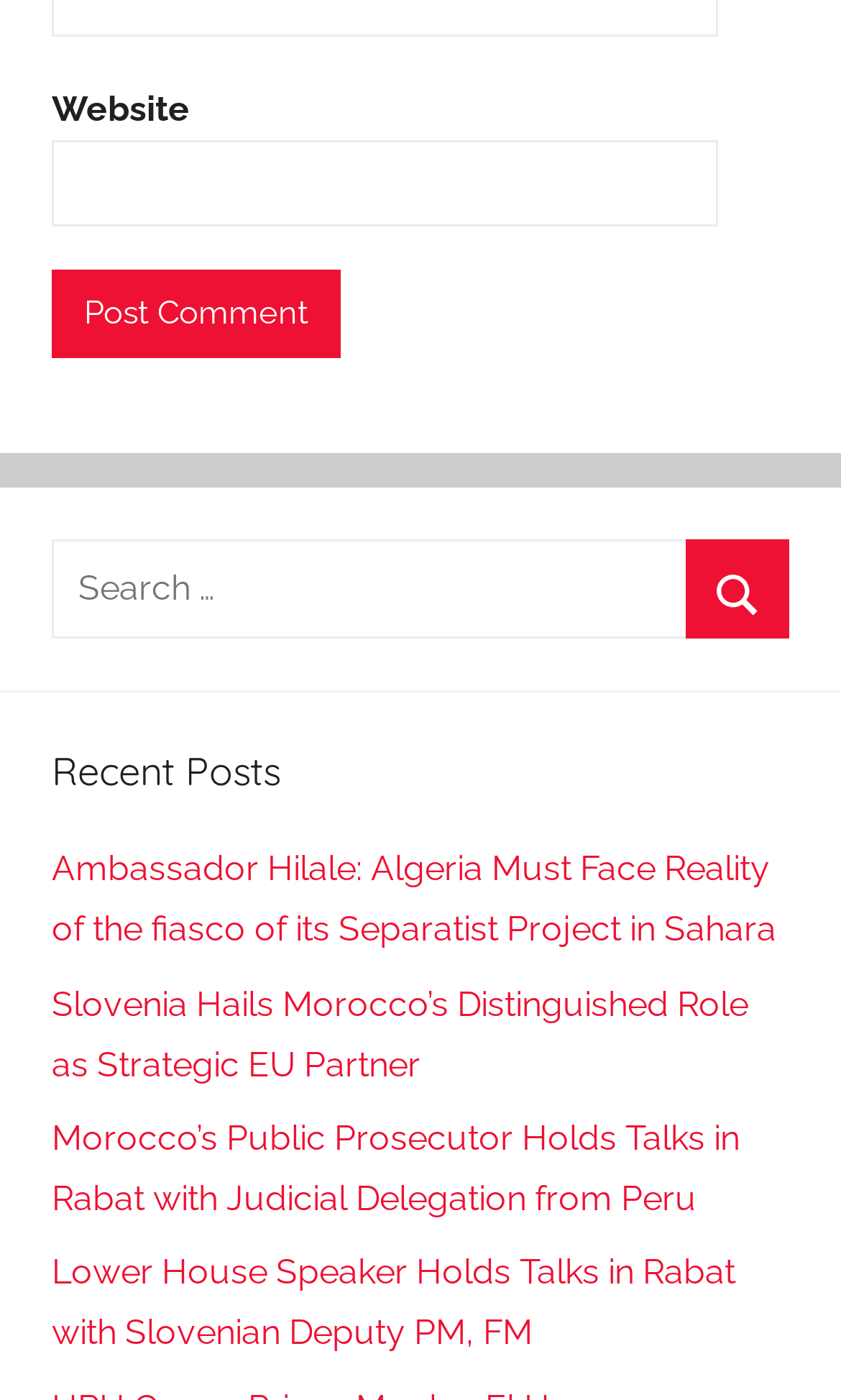Provide a brief response to the question using a single word or phrase: 
What is the purpose of the textbox?

Enter website